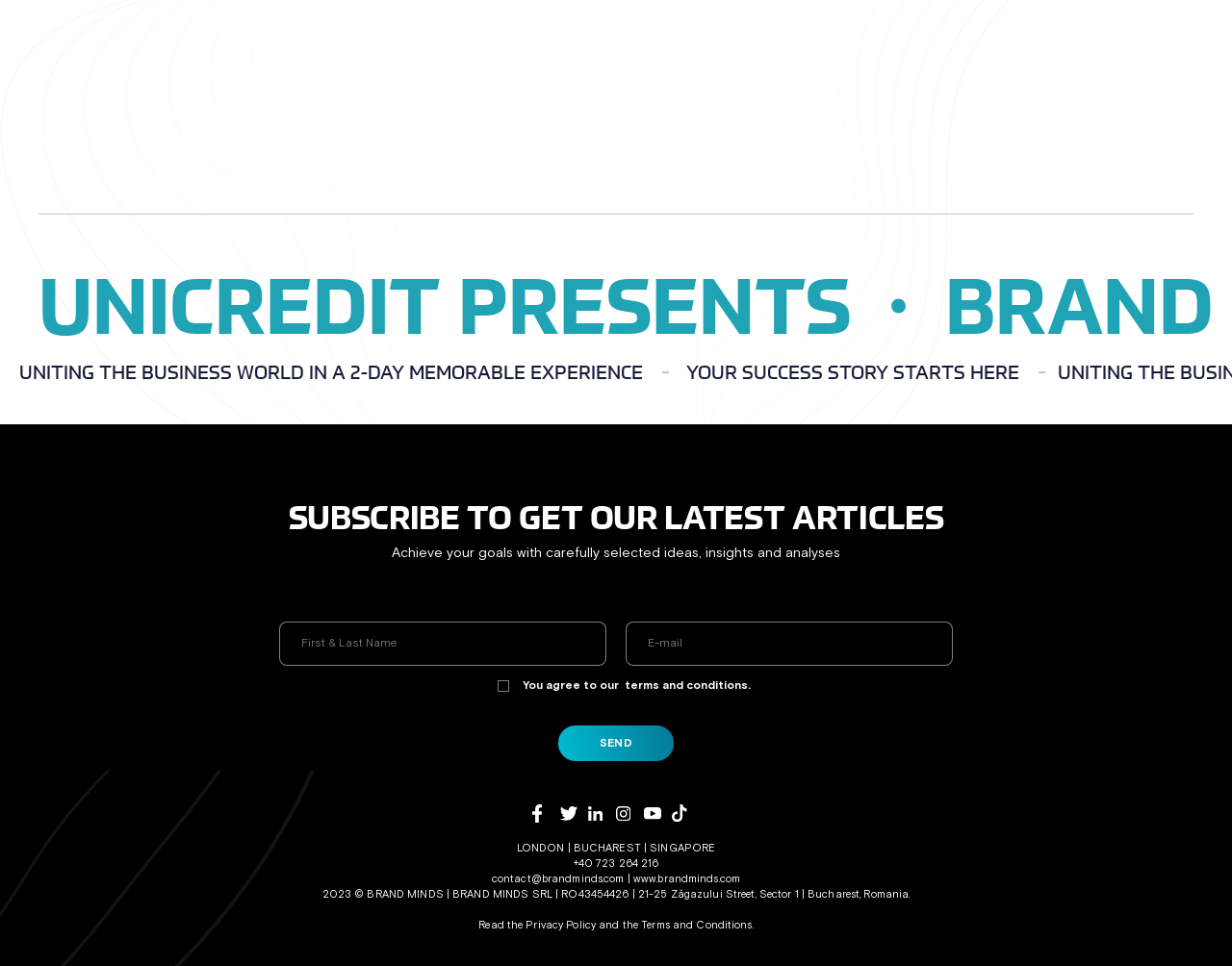Provide a brief response in the form of a single word or phrase:
What is the location of the event?

LONDON | BUCHAREST | SINGAPORE